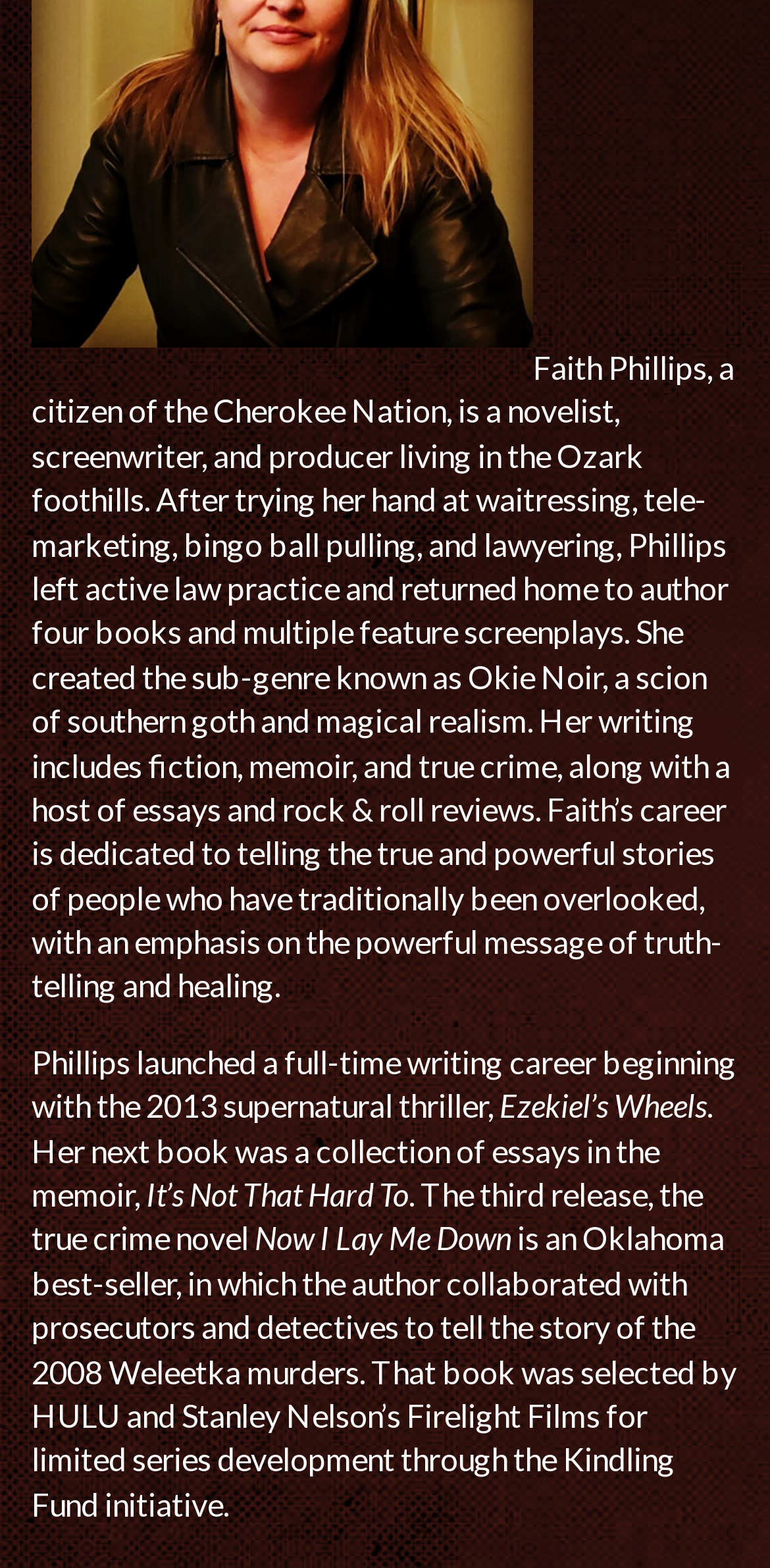Provide the bounding box for the UI element matching this description: "ic-twitter".

[0.438, 0.283, 0.562, 0.343]